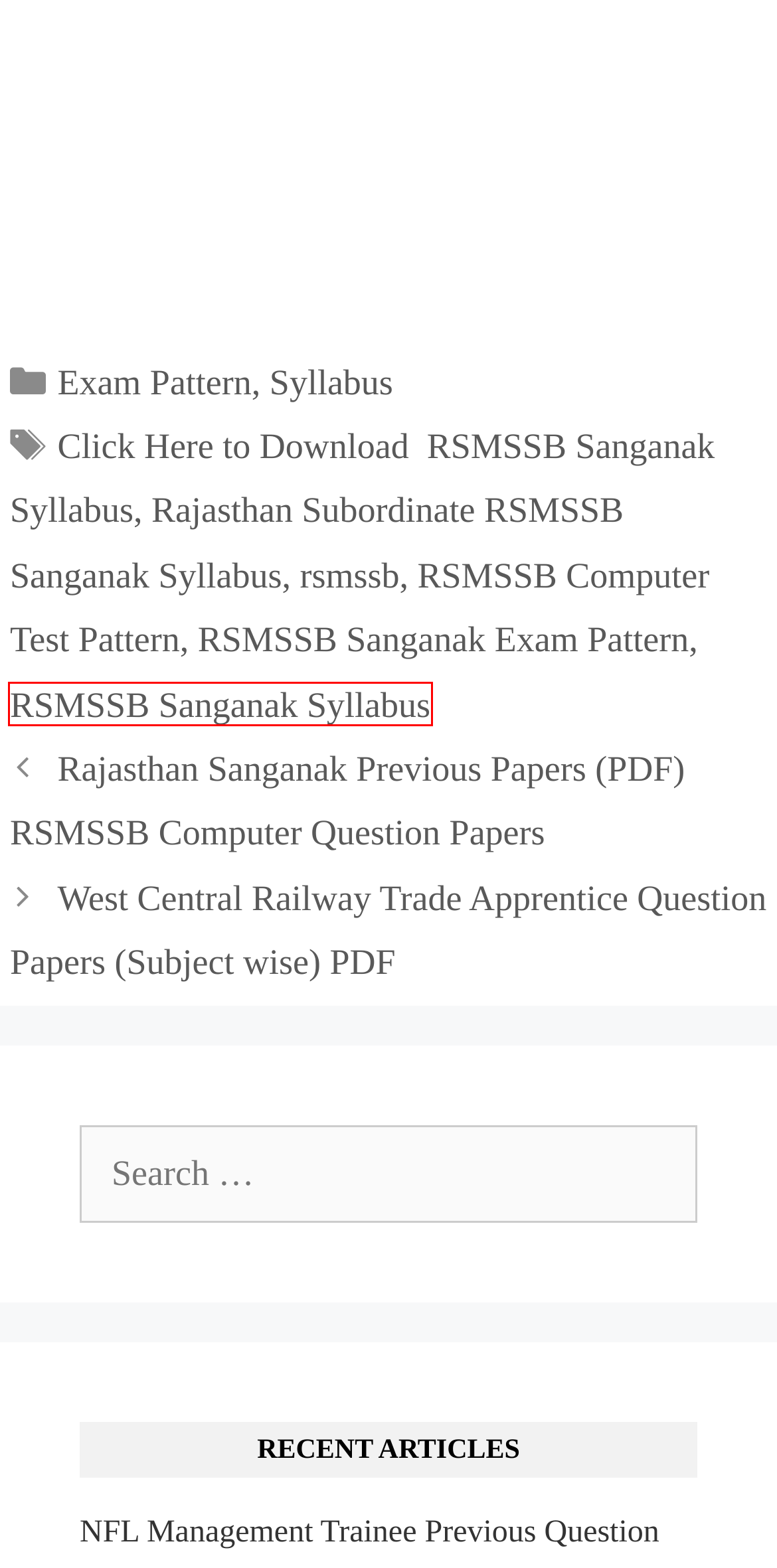Analyze the screenshot of a webpage that features a red rectangle bounding box. Pick the webpage description that best matches the new webpage you would see after clicking on the element within the red bounding box. Here are the candidates:
A. Rajasthan Subordinate RSMSSB Sanganak Syllabus - Question Papers Online
B. CG Vyapam ITI Training Officer Syllabus 2023 (Download) Exam Pattern PDF
C. GSERB Shiksha sahayak / Assistant Teacher Syllabus 2017
D. Terms & Conditions
E. RSMSSB Computer Test Pattern - Question Papers Online
F. RSMSSB Sanganak Syllabus - Question Papers Online
G. Click Here to Download  RSMSSB Sanganak Syllabus - Question Papers Online
H. RMC Junior Clerk Previous Papers PDF Download

F